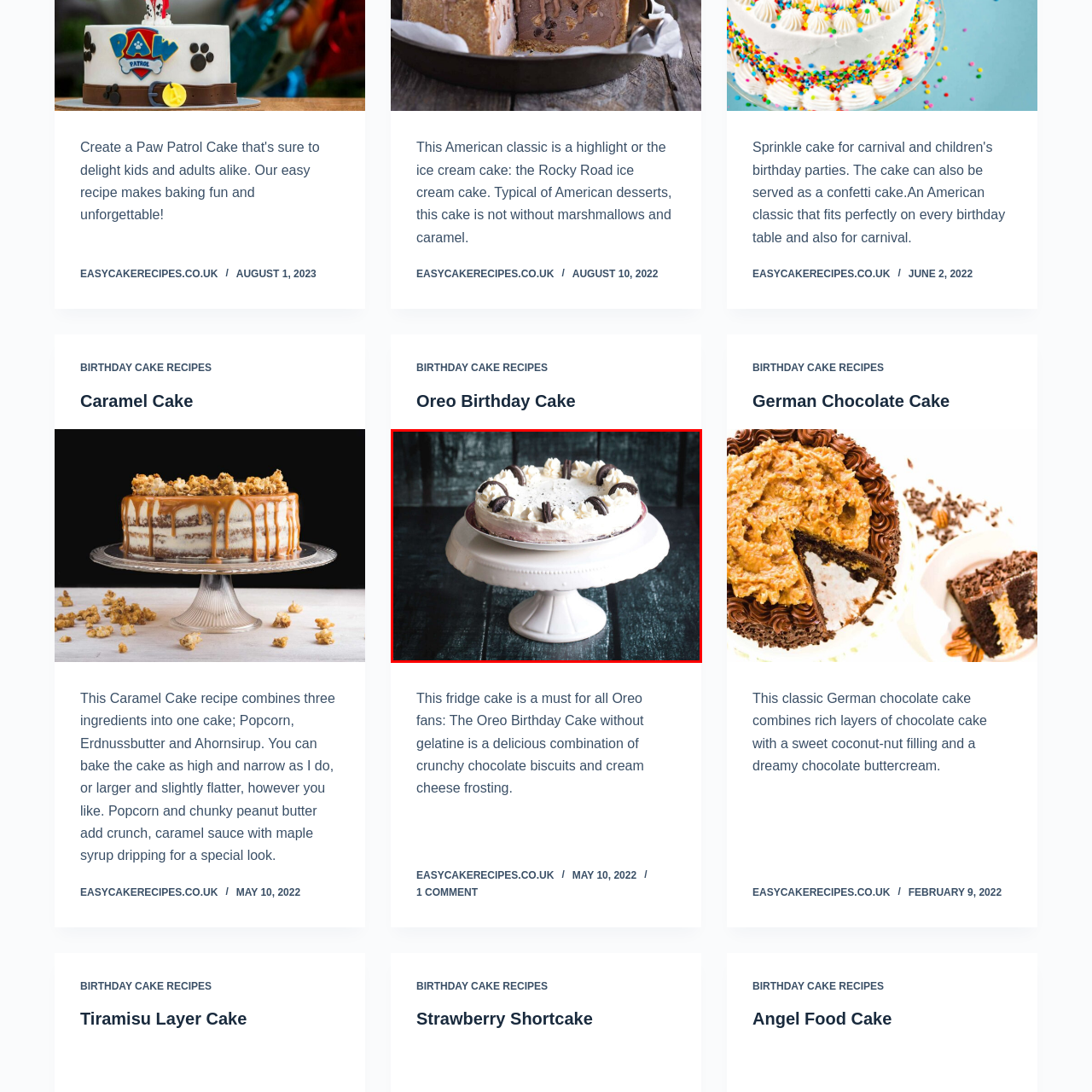What is the shape of the cake base?
Look closely at the portion of the image highlighted by the red bounding box and provide a comprehensive answer to the question.

According to the caption, the cake sits on a 'round base', which implies that the base of the cake is circular in shape.